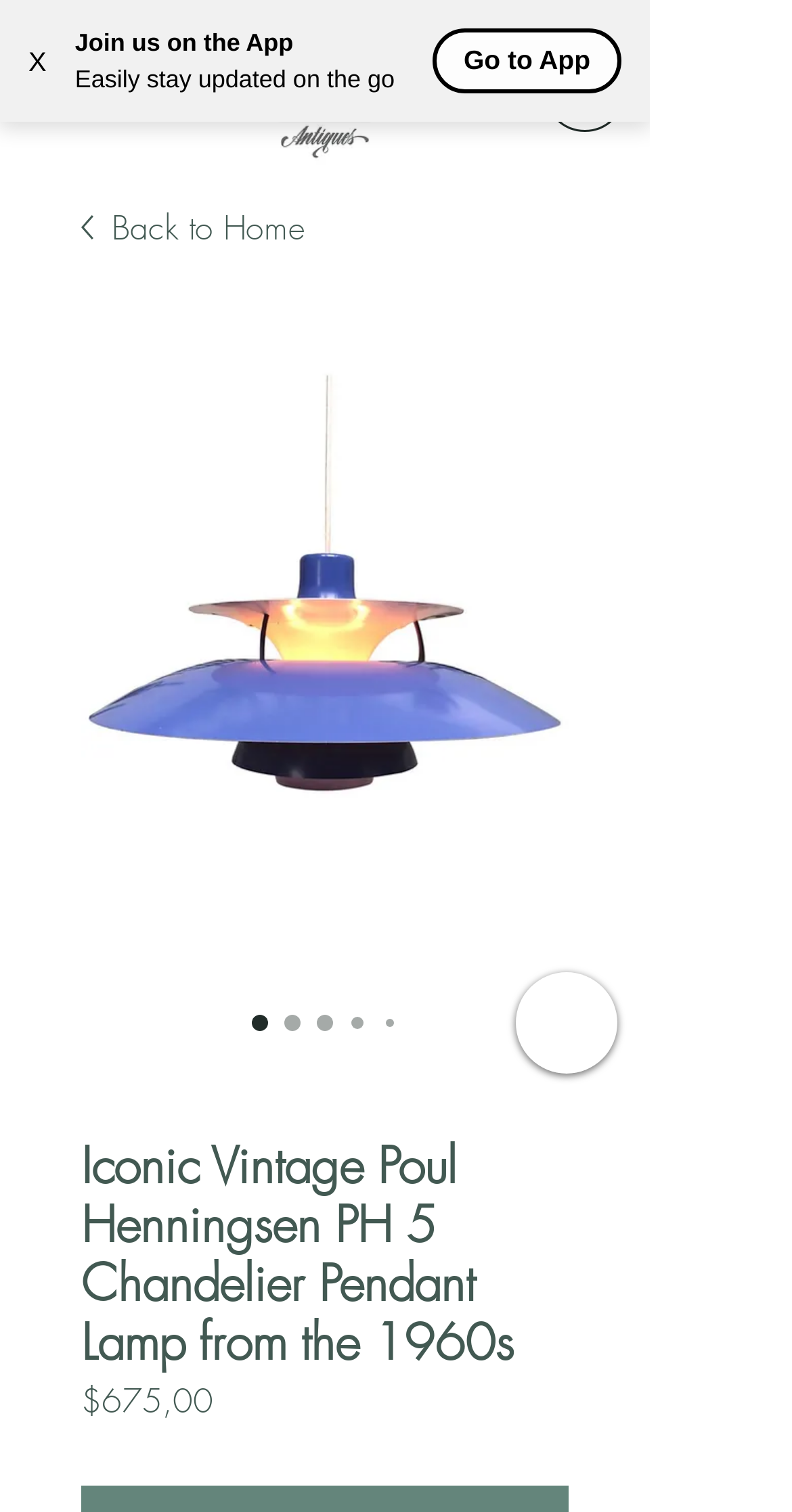Provide an in-depth caption for the webpage.

This webpage appears to be a product page for an iconic vintage PH 5 chandelier pendant lamp from the 1960s. At the top left corner, there is a button to close the current window, labeled "X". Next to it, there is a promotional message encouraging users to join the app, with a call-to-action button "Go to App" on the right side.

On the top right corner, there is a navigation menu labeled "Site" with a dropdown menu icon. Below it, there is a link to the cart, which currently has 0 items. The cart icon is an SVG image.

The main content of the page is a product description, which includes a large image of the lamp, taking up most of the page's width. The image is accompanied by a heading that matches the product title. Below the image, there are five radio buttons with the same label as the product title, likely representing different options or variations of the product.

To the right of the radio buttons, there is a price section, which displays the price of the lamp, "$675,00", along with a label "Price". At the bottom right corner of the page, there is a chat button with an accompanying image.

Overall, the page has a clean and simple layout, with a focus on showcasing the product image and providing essential product information.